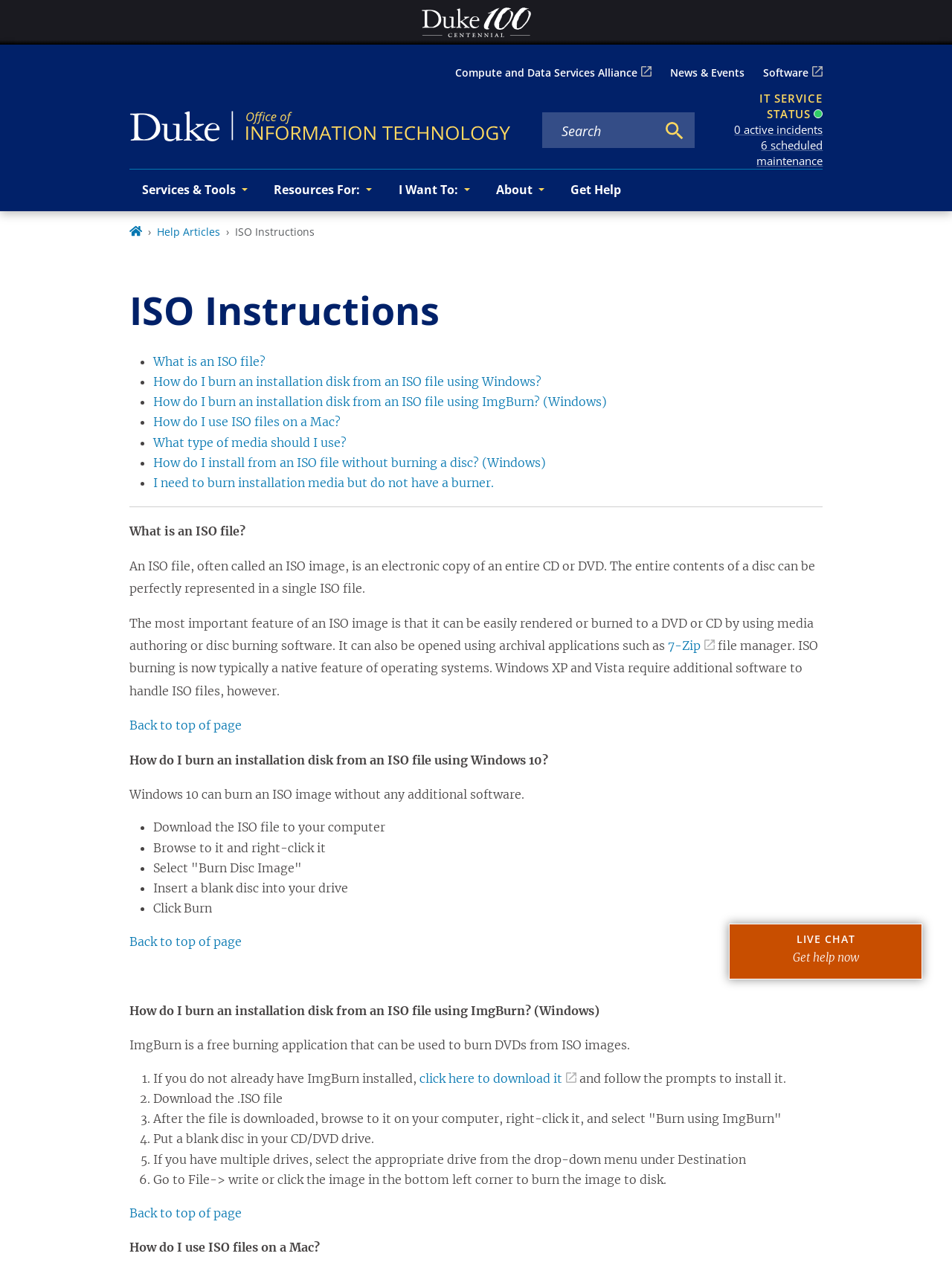Determine the bounding box for the UI element as described: "Alex R. Knight III". The coordinates should be represented as four float numbers between 0 and 1, formatted as [left, top, right, bottom].

None